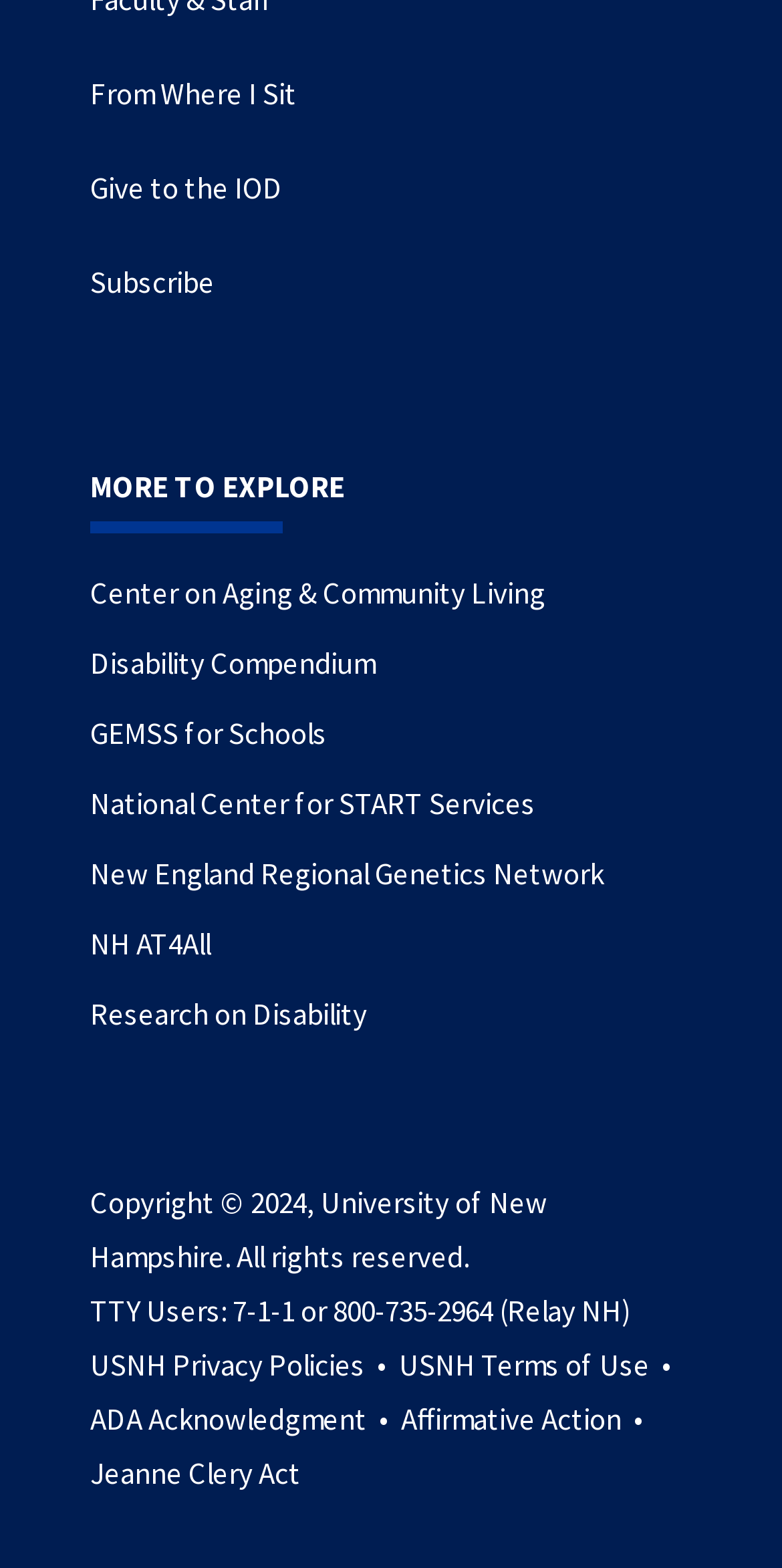Please find the bounding box coordinates of the clickable region needed to complete the following instruction: "Check the USNH Privacy Policies". The bounding box coordinates must consist of four float numbers between 0 and 1, i.e., [left, top, right, bottom].

[0.115, 0.858, 0.503, 0.882]